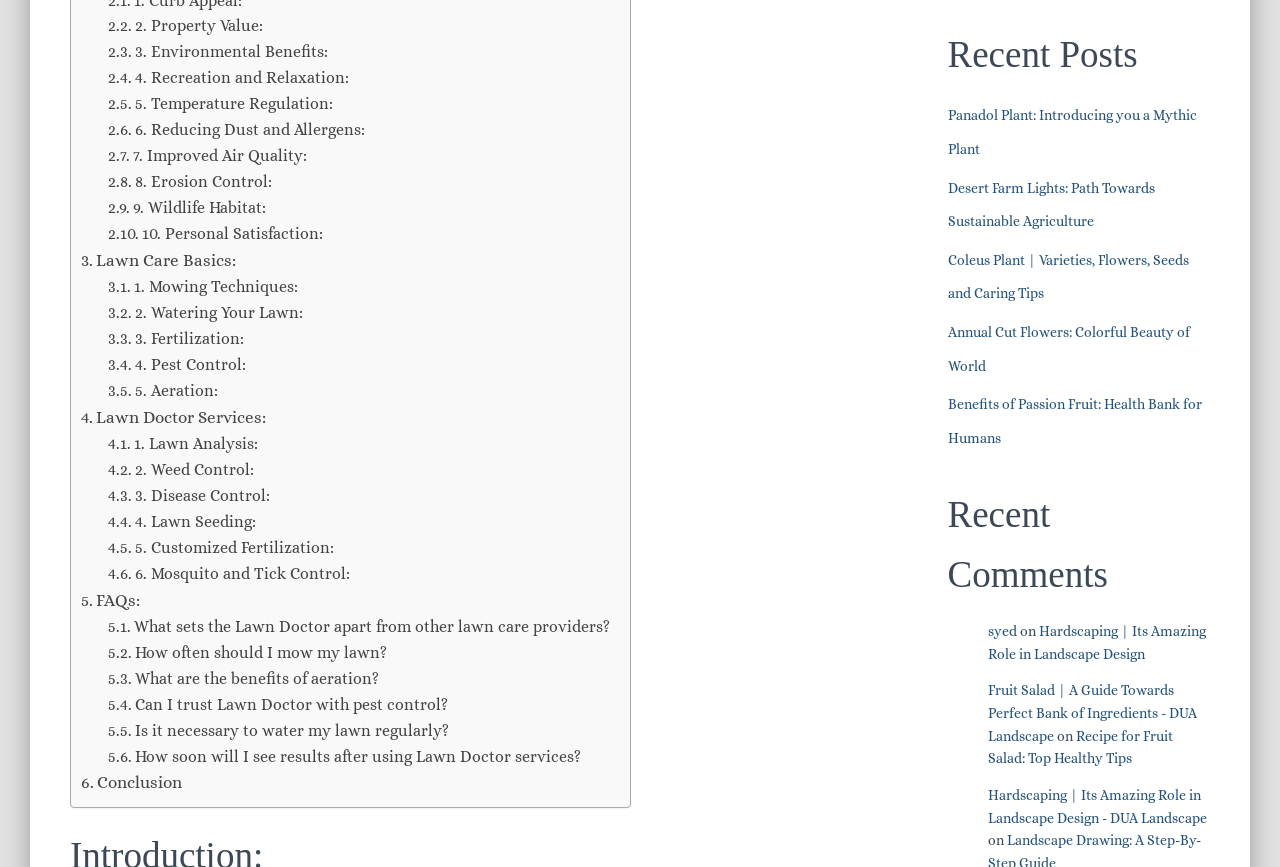Based on the element description 6. Mosquito and Tick Control:, identify the bounding box of the UI element in the given webpage screenshot. The coordinates should be in the format (top-left x, top-left y, bottom-right x, bottom-right y) and must be between 0 and 1.

[0.084, 0.589, 0.274, 0.619]